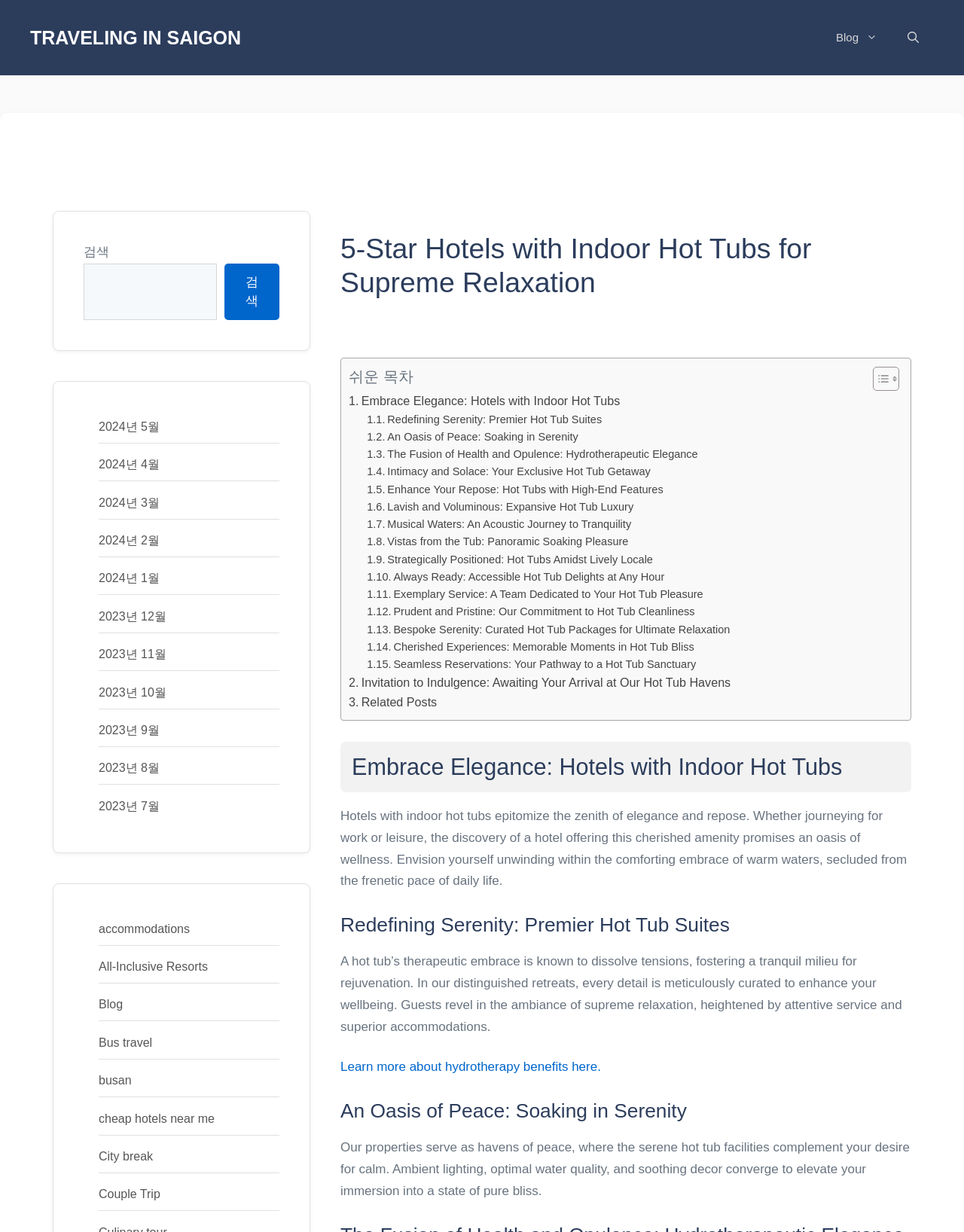Given the description "cheap hotels near me", provide the bounding box coordinates of the corresponding UI element.

[0.102, 0.903, 0.223, 0.913]